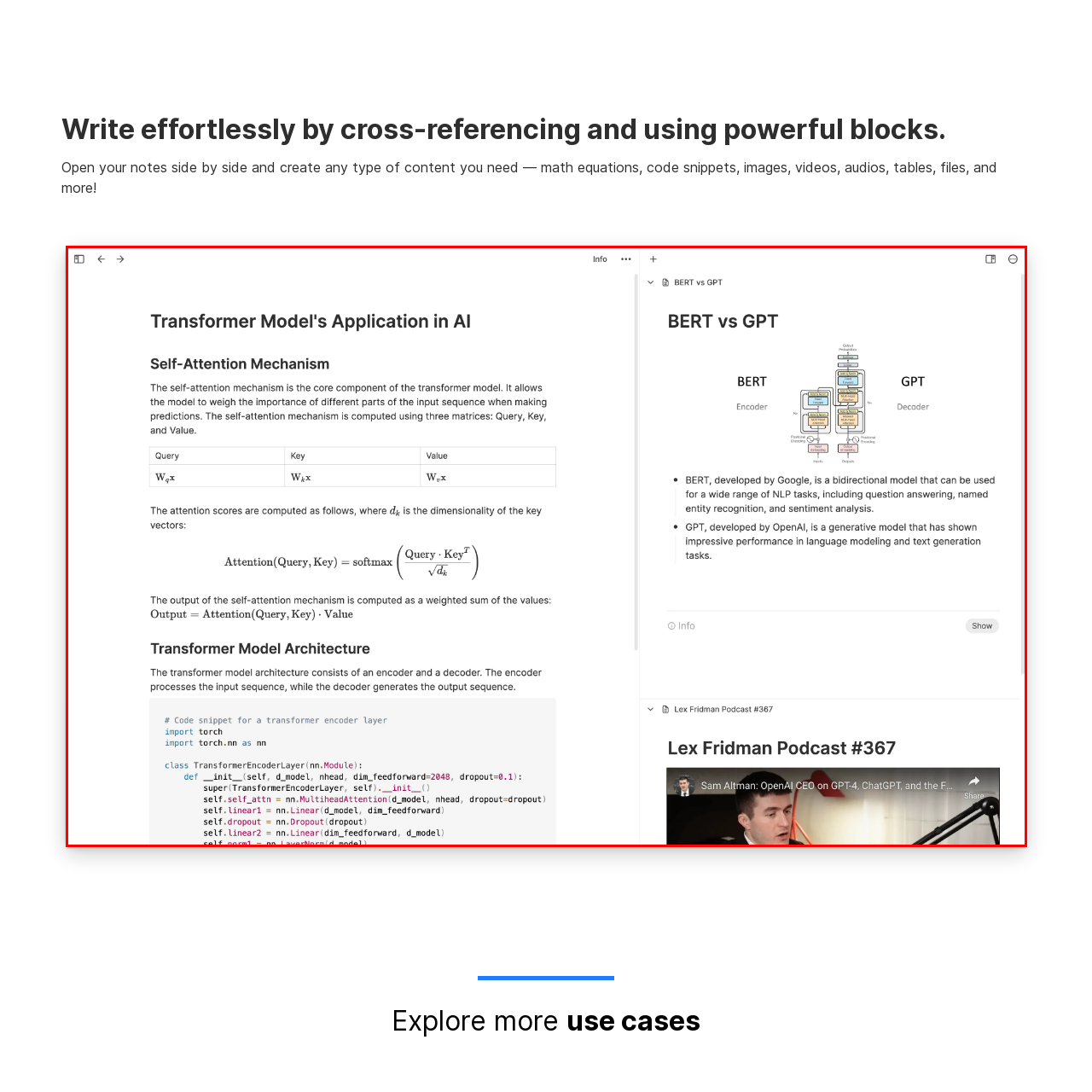What is BERT developed by?
Observe the image highlighted by the red bounding box and answer the question comprehensively.

According to the comparative overview of transformer-based models on the right side of the document, BERT is developed by Google and emphasizes its bidirectional nature for various NLP tasks.